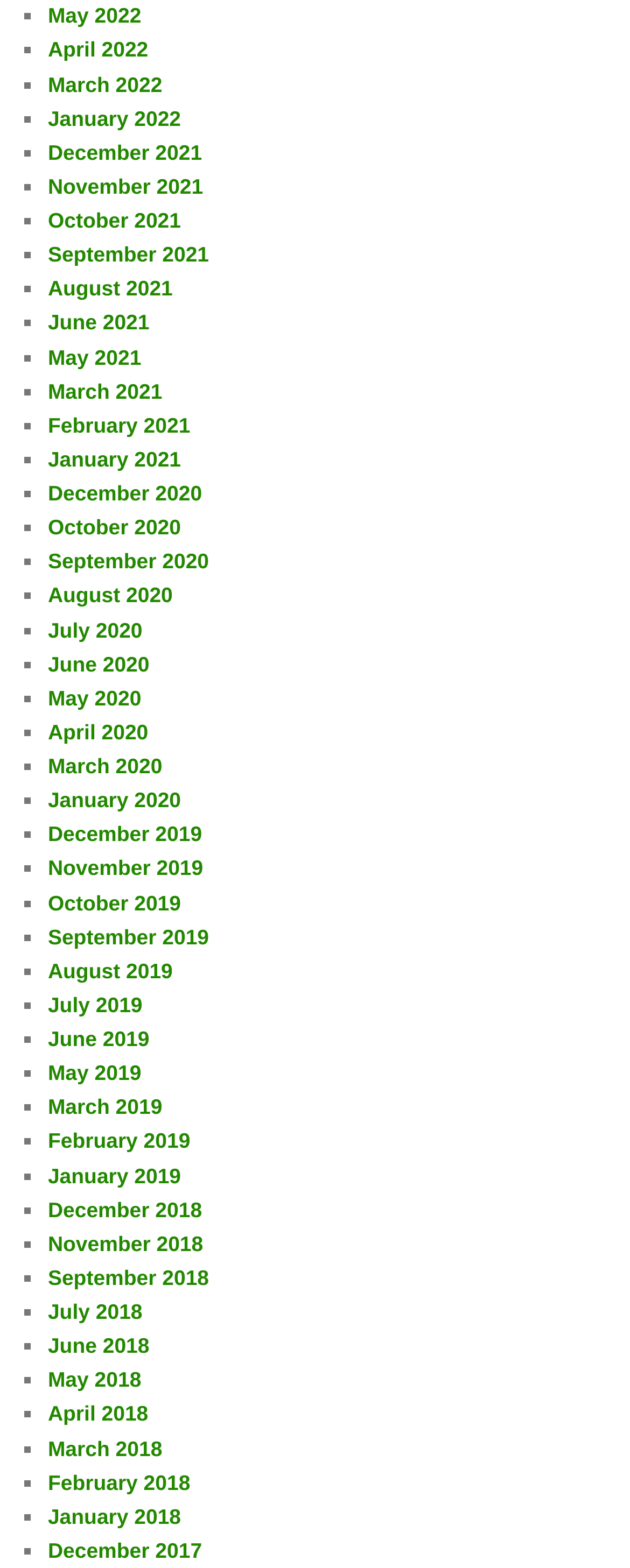What is the earliest month listed?
Carefully analyze the image and provide a detailed answer to the question.

I examined the links on the webpage and found that the last link is 'December 2018', which suggests that it is the earliest month listed.